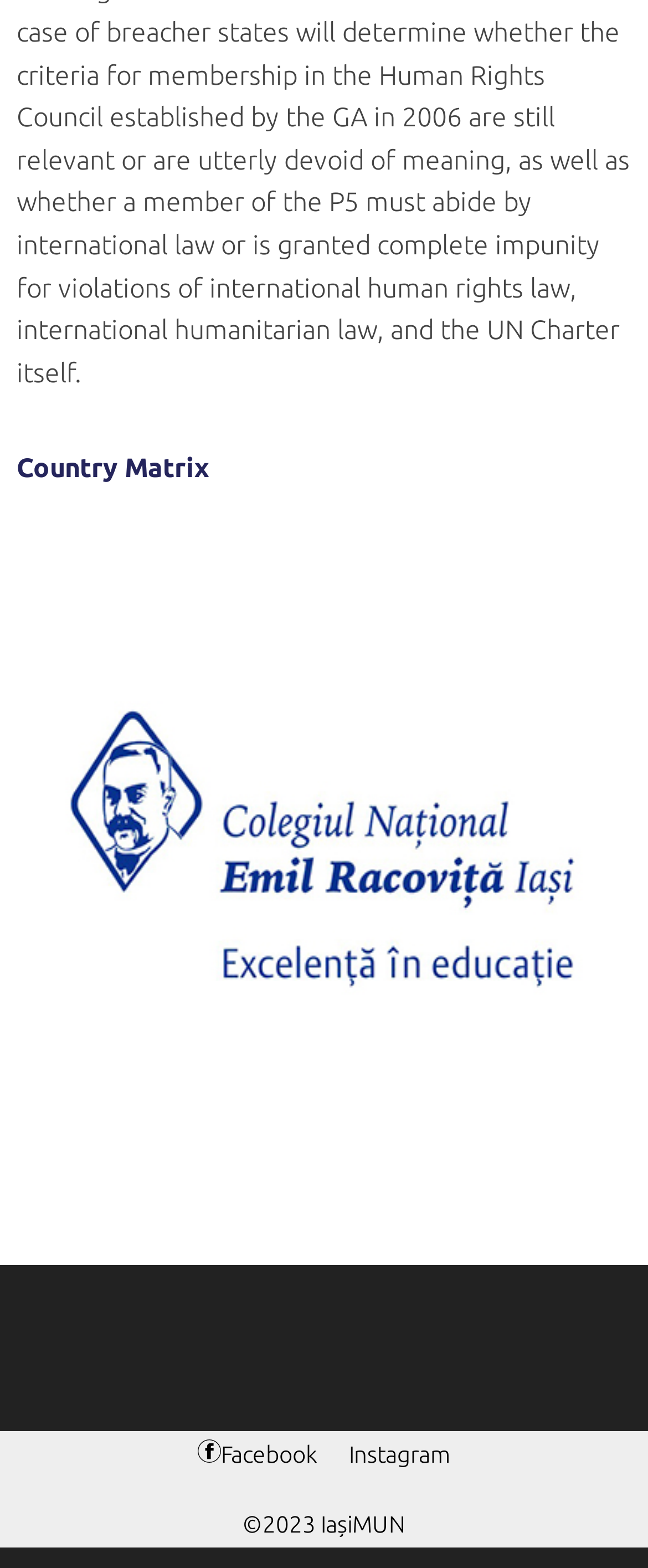Locate the UI element that matches the description Game Dev in the webpage screenshot. Return the bounding box coordinates in the format (top-left x, top-left y, bottom-right x, bottom-right y), with values ranging from 0 to 1.

None